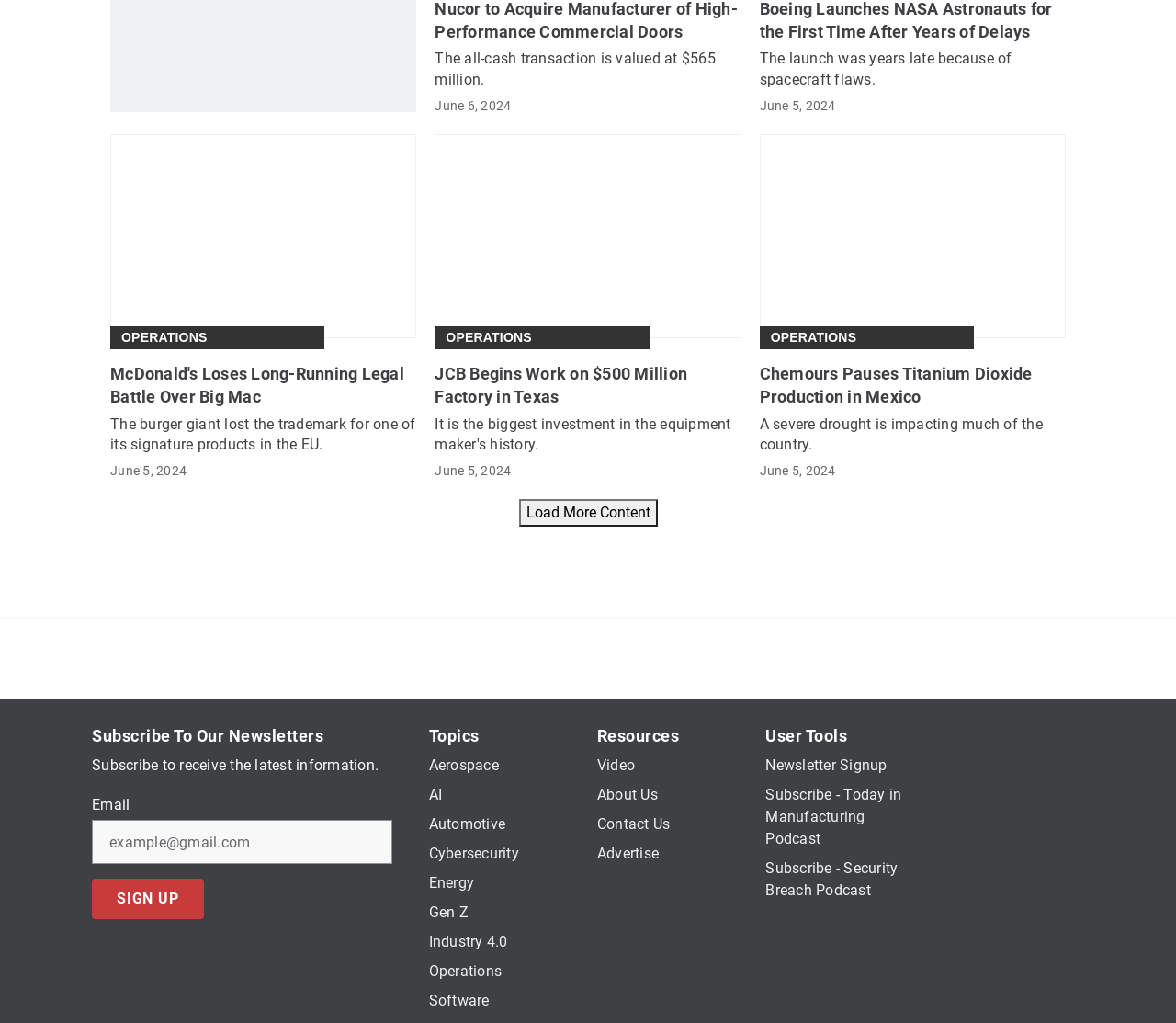Reply to the question with a single word or phrase:
What is the topic of the first article?

McDonald's